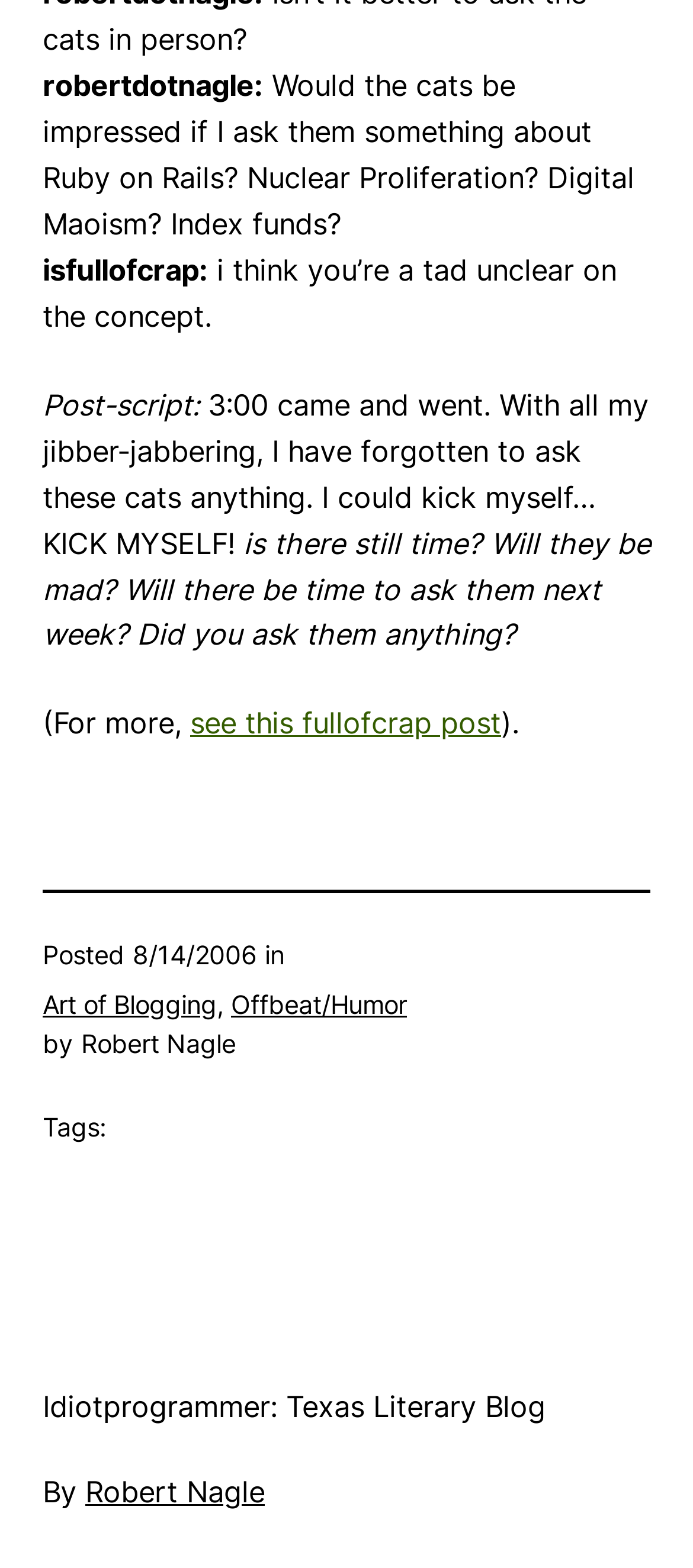How many links are there in the post?
Refer to the image and offer an in-depth and detailed answer to the question.

I counted the number of links in the post by examining the text. I found three links: 'see this fullofcrap post', 'Art of Blogging', and 'Offbeat/Humor'.